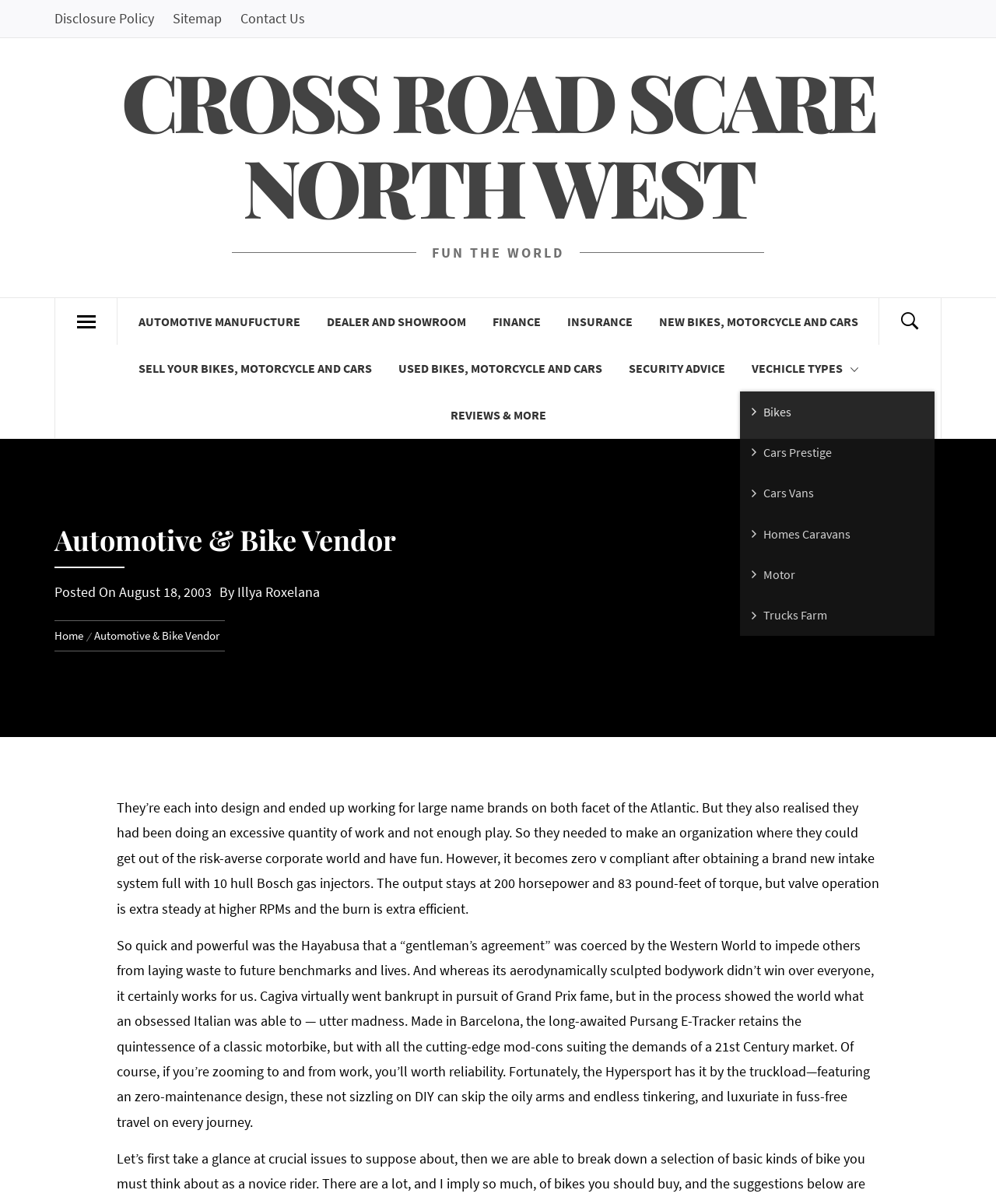Answer the question briefly using a single word or phrase: 
What is the name of the website?

Automotive & Bike Vendor